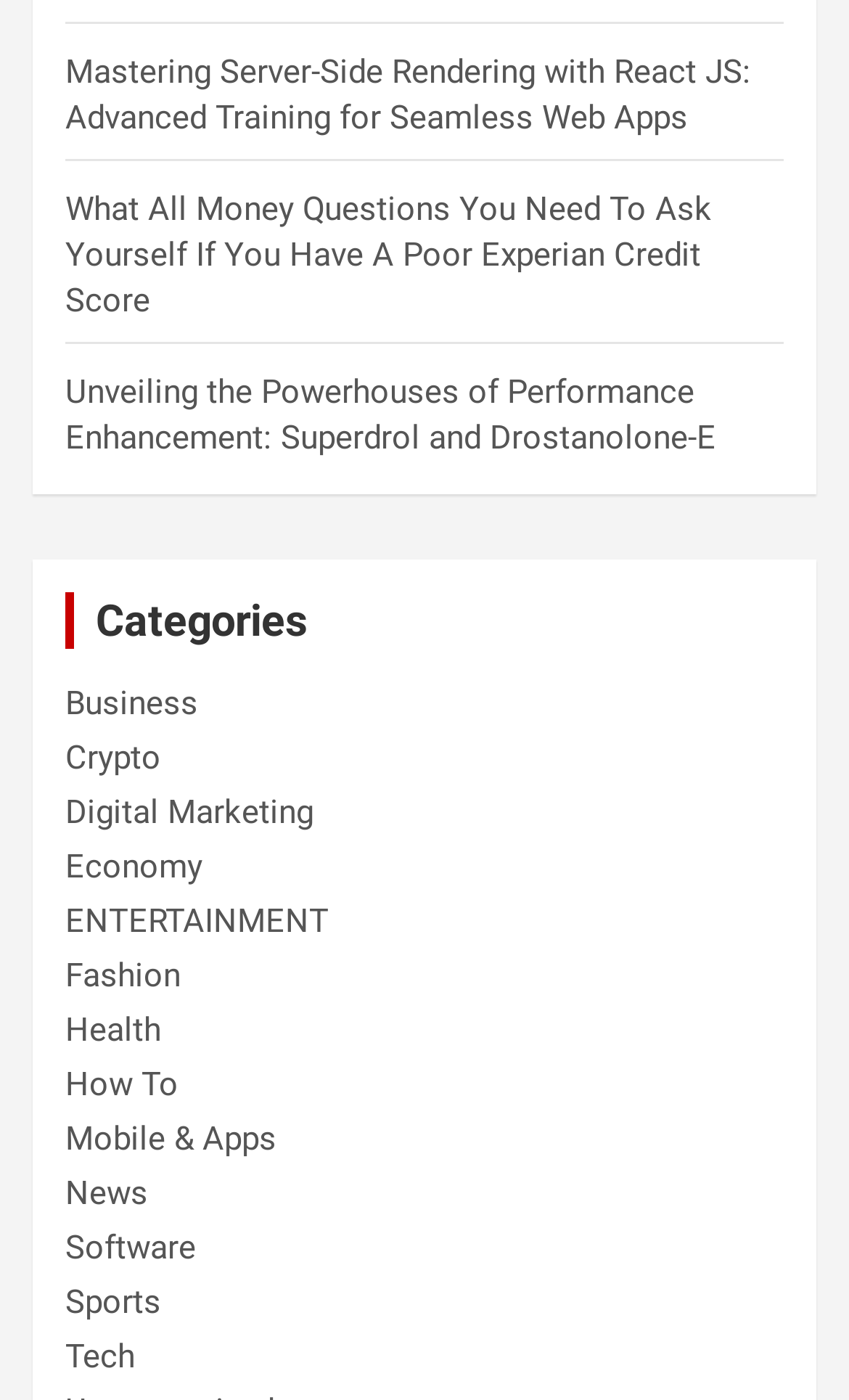How many categories are there in total? Examine the screenshot and reply using just one word or a brief phrase.

13